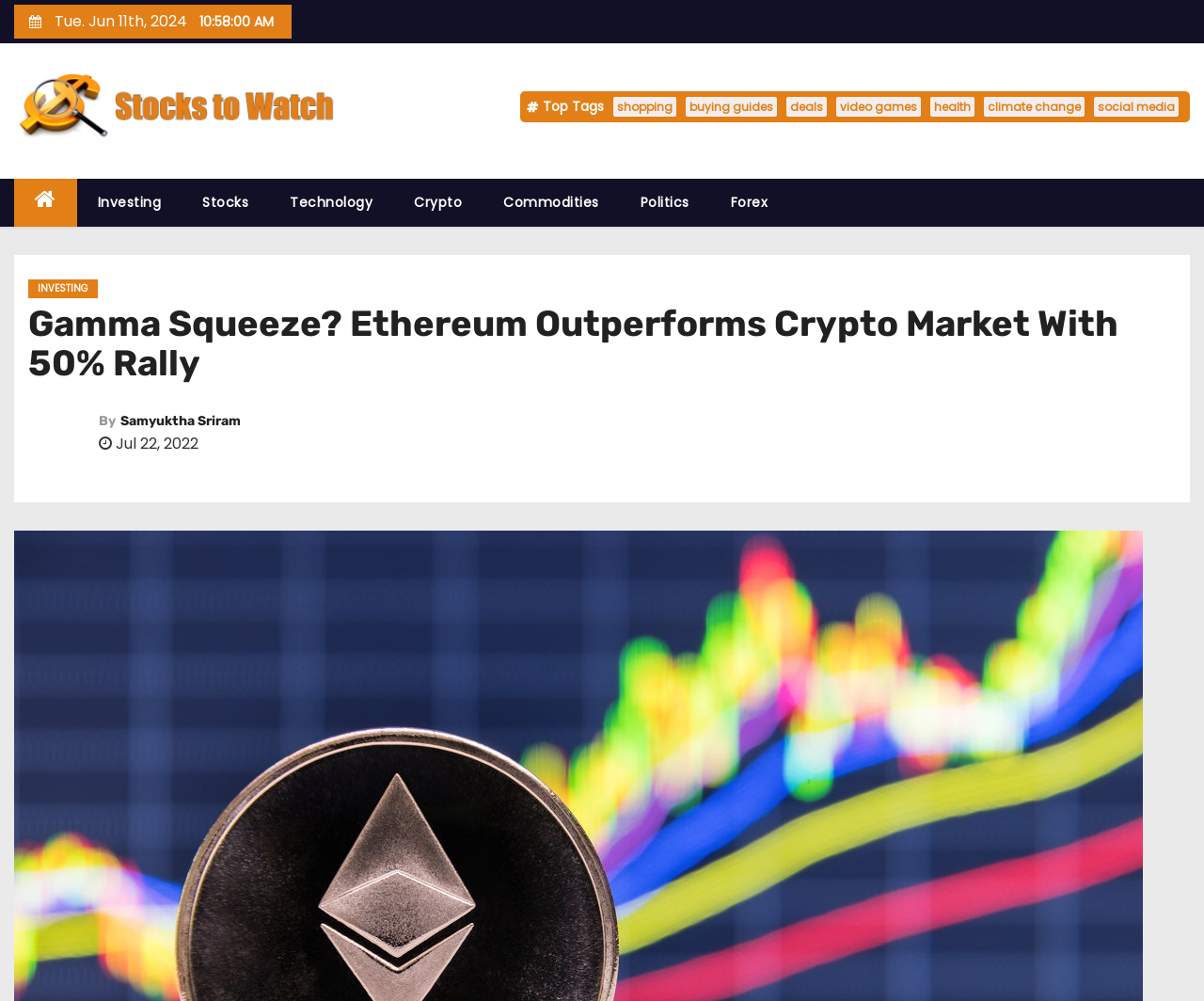Offer a detailed explanation of the webpage layout and contents.

The webpage appears to be a news article or blog post focused on cryptocurrency and stock market news. At the top, there is a date "Tue. Jun 11th, 2024" and a link to "Stocks to Watch" accompanied by an image. Below this, there is a section with various links to different topics such as "shopping", "buying guides", "deals", "video games", "health", "climate change", and "social media", which are likely categories or tags for the website.

To the right of these links, there is a column with links to different investment-related topics, including "Investing", "Stocks", "Technology", "Crypto", "Commodities", "Politics", and "Forex". Below this column, there is a heading with the title of the article "Gamma Squeeze? Ethereum Outperforms Crypto Market With 50% Rally" followed by a link to "INVESTING" and another link with no text.

The main content of the article appears below, with a heading "By Samyuktha Sriram" and a link to the author's name. There is also a date "Jul 22, 2022" nearby, which may be the publication date of the article. The article's content is not explicitly described in the accessibility tree, but it likely discusses the topic of Ethereum's performance in the cryptocurrency market.